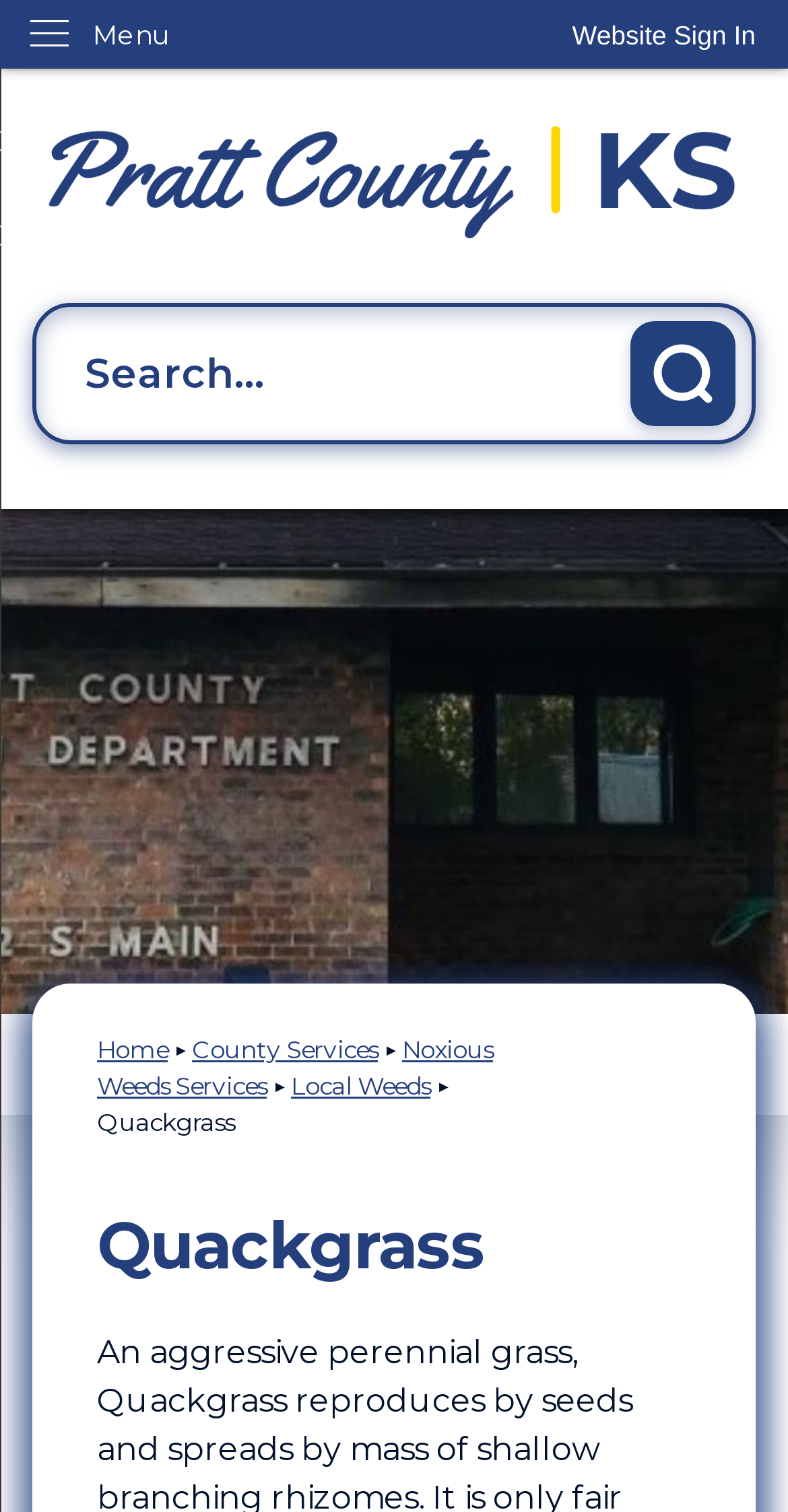What is the purpose of the 'Search' region?
Refer to the image and answer the question using a single word or phrase.

To search the website